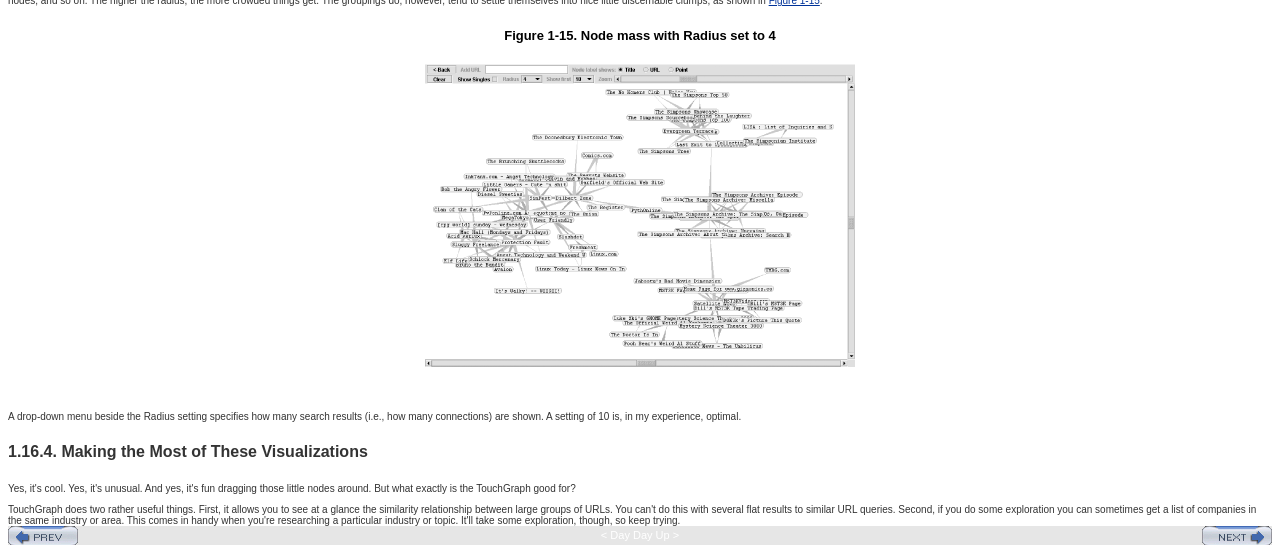What are the navigation options?
Can you provide an in-depth and detailed response to the question?

The layout table at the bottom of the page contains three layout table cells, with links to 'Previous Section', a middle cell with an arrow, and 'Next Section'. This suggests that the navigation options are to go to the previous or next section.